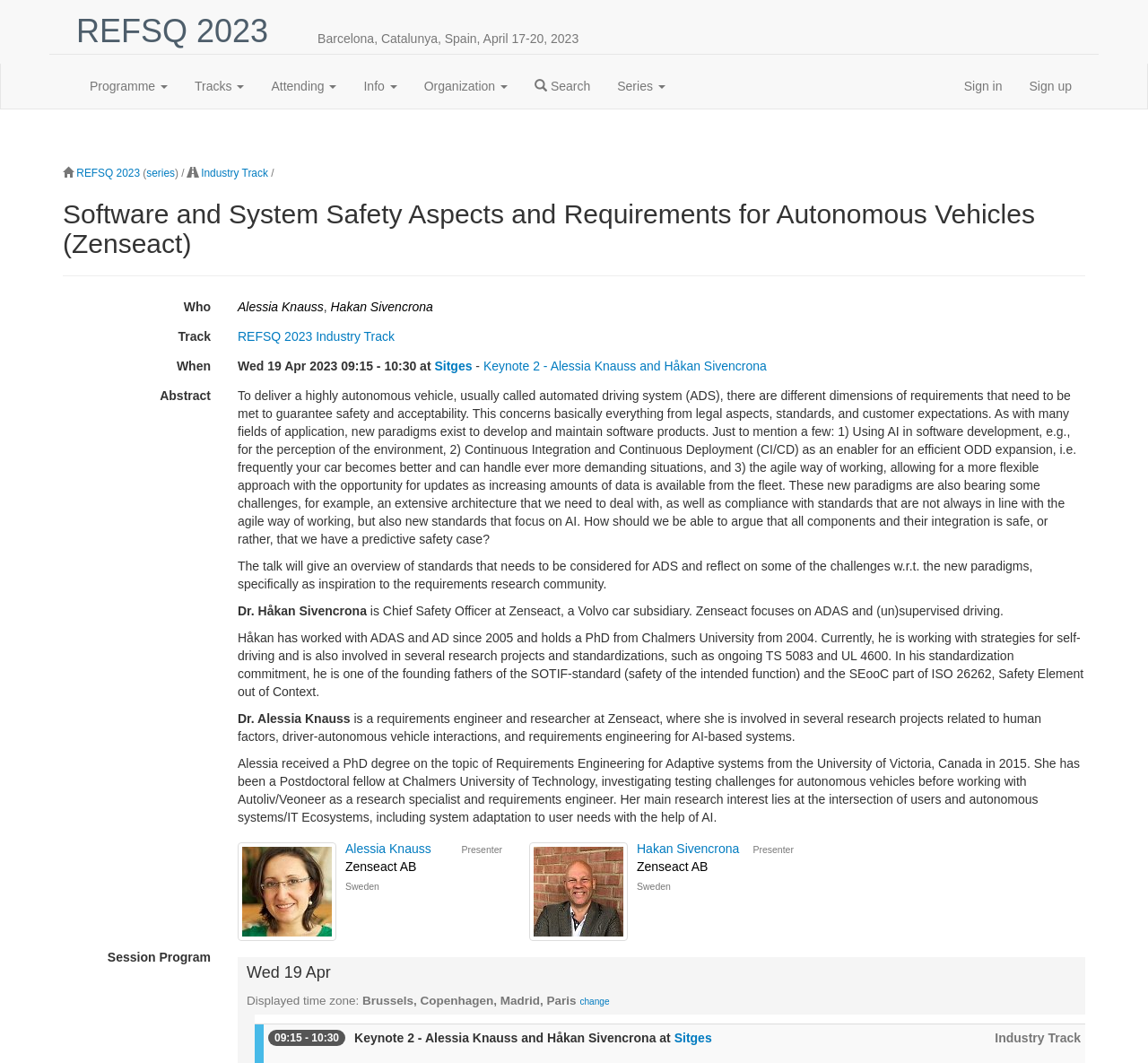Give a detailed account of the webpage's layout and content.

This webpage is about the Industry Track of the REFSQ 2023 conference, specifically the session "Software and System Safety Aspects and Requirements for Autonomous Vehicles" by Zenseact. 

At the top of the page, there is a navigation menu with links to "REFSQ 2023", "Programme", "Tracks", "Attending", "Info", "Organization", and "Search". On the right side of the navigation menu, there are links to "Sign in" and "Sign up". 

Below the navigation menu, there is a heading that displays the title of the session, "Software and System Safety Aspects and Requirements for Autonomous Vehicles (Zenseact)". 

On the left side of the page, there is a section that provides information about the speakers, Alessia Knauss and Håkan Sivencrona, including their names, titles, and affiliations. Below this section, there is a brief abstract of the session, which discusses the requirements for autonomous vehicles and the challenges of developing and maintaining software products. 

The main content of the page is divided into several sections. The first section provides information about the speakers, including their biographies and research interests. The second section displays the abstract of the session. The third section shows the session program, including the date, time, and location of the session. 

There are two images on the page, one for each speaker, Alessia Knauss and Håkan Sivencrona. These images are located below the speakers' information sections.